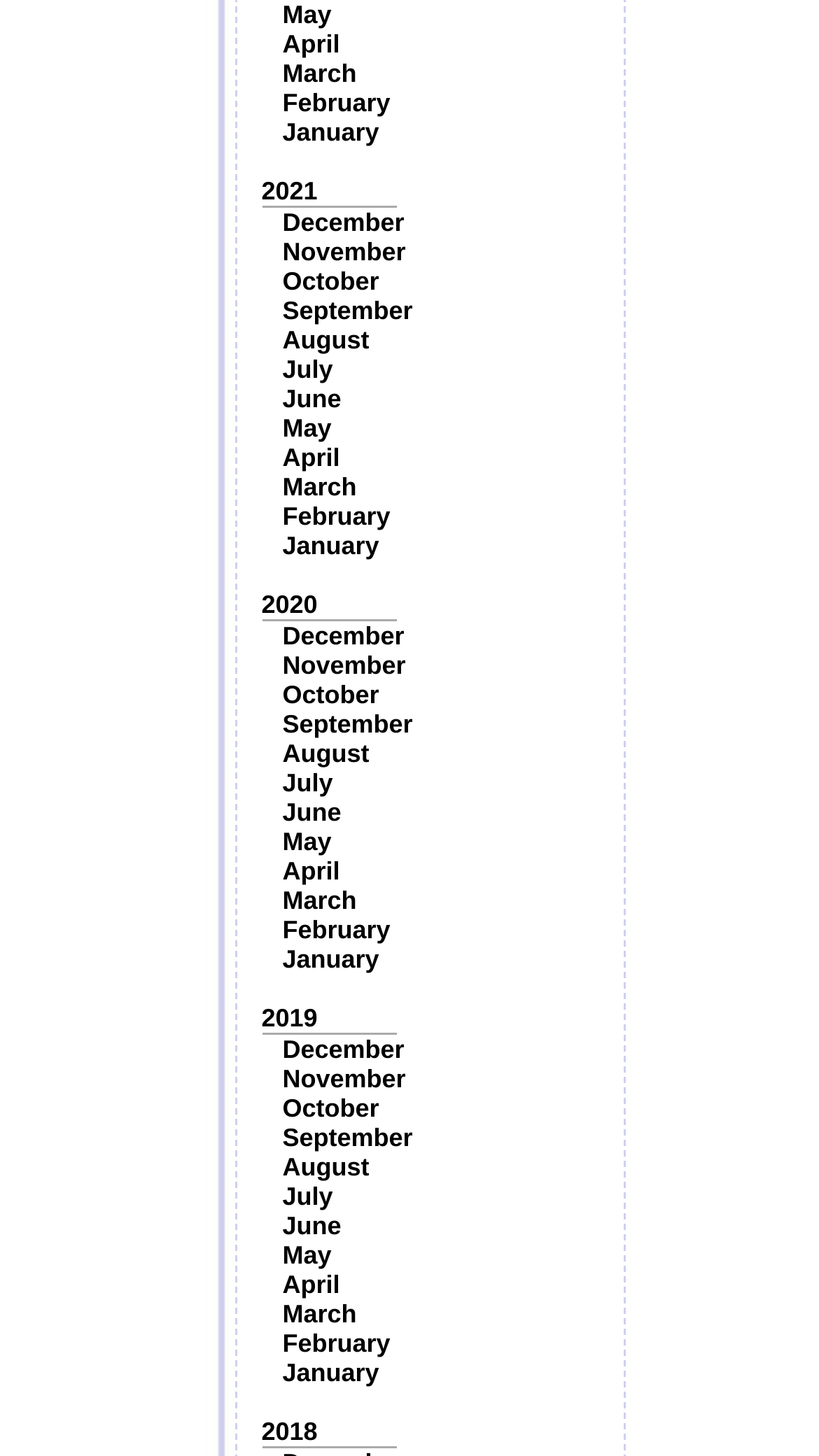Please identify the bounding box coordinates of the element's region that should be clicked to execute the following instruction: "Browse 2019". The bounding box coordinates must be four float numbers between 0 and 1, i.e., [left, top, right, bottom].

[0.319, 0.689, 0.388, 0.709]